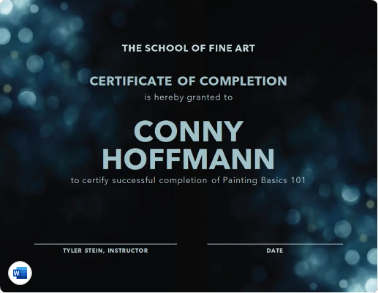Give a succinct answer to this question in a single word or phrase: 
Who is the instructor of the course?

TYLER STEIN